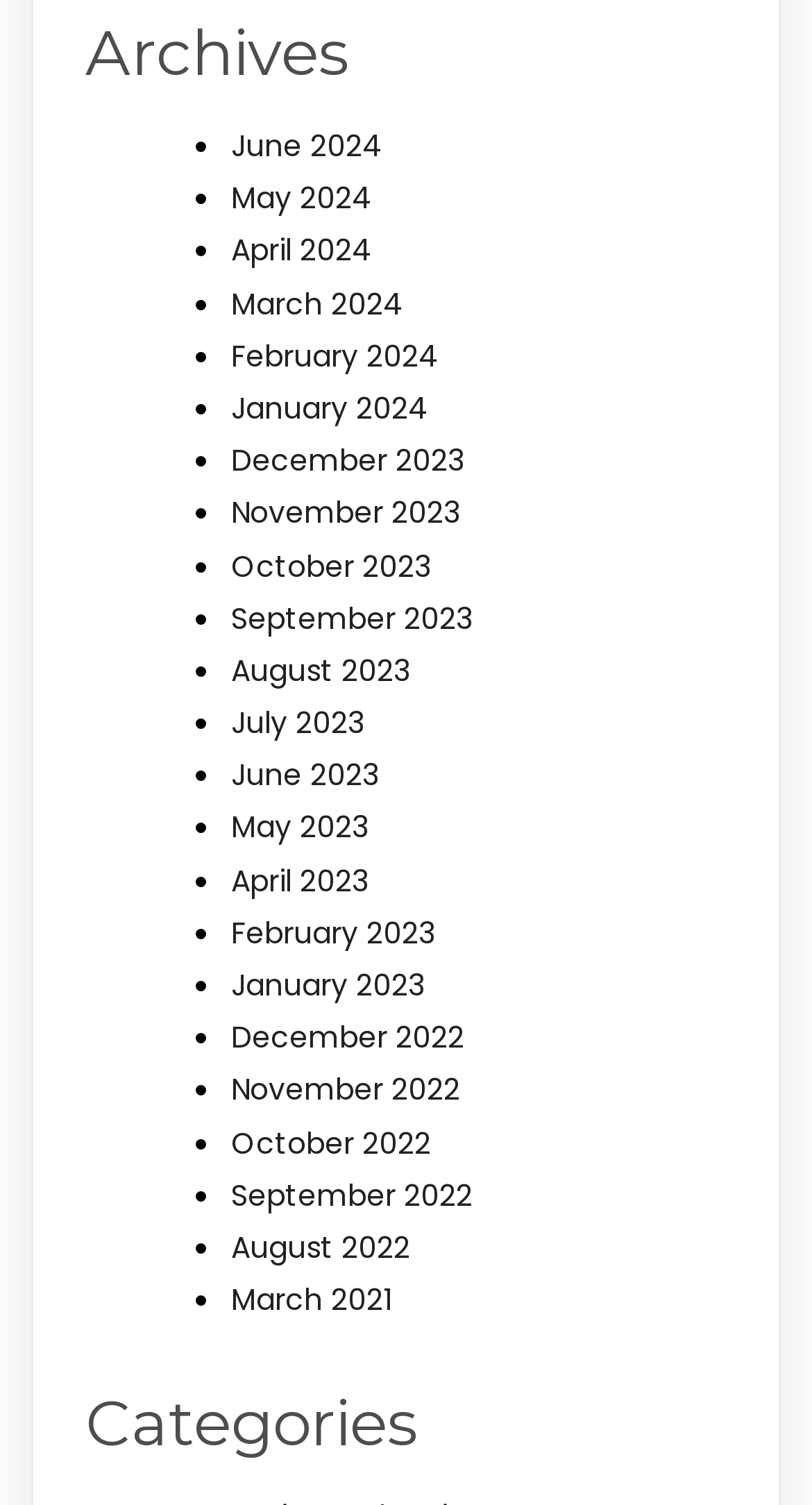Use a single word or phrase to answer the question:
How many months are listed on the webpage?

24 months